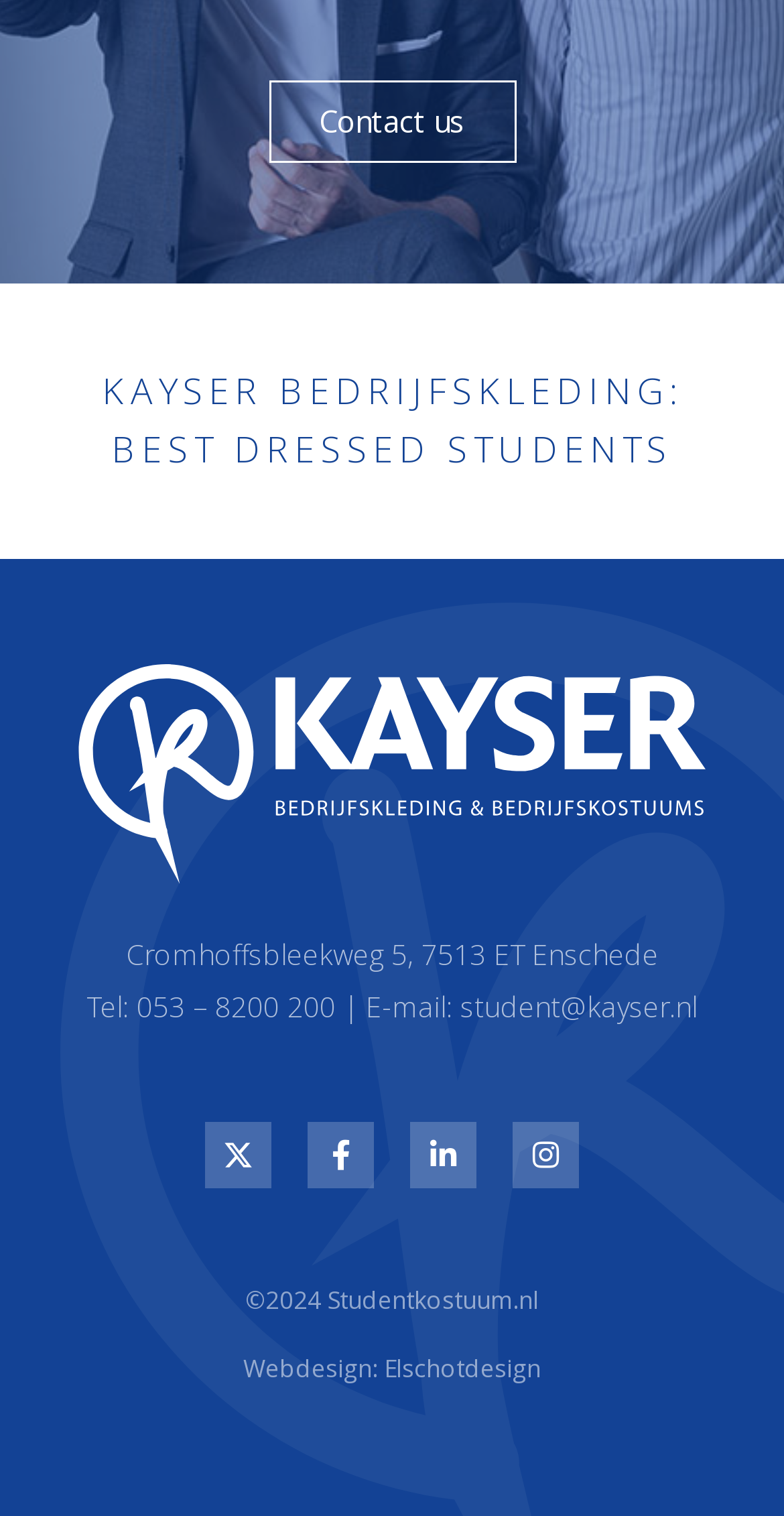What is the phone number of Kayser Bedrijfskleding?
Can you offer a detailed and complete answer to this question?

I found the phone number by looking at the StaticText element with the text 'Tel: 053 – 8200 200 | E-mail: student@kayser.nl' which is located at coordinates [0.11, 0.651, 0.89, 0.676]. This text is likely to contain the phone number of the company.